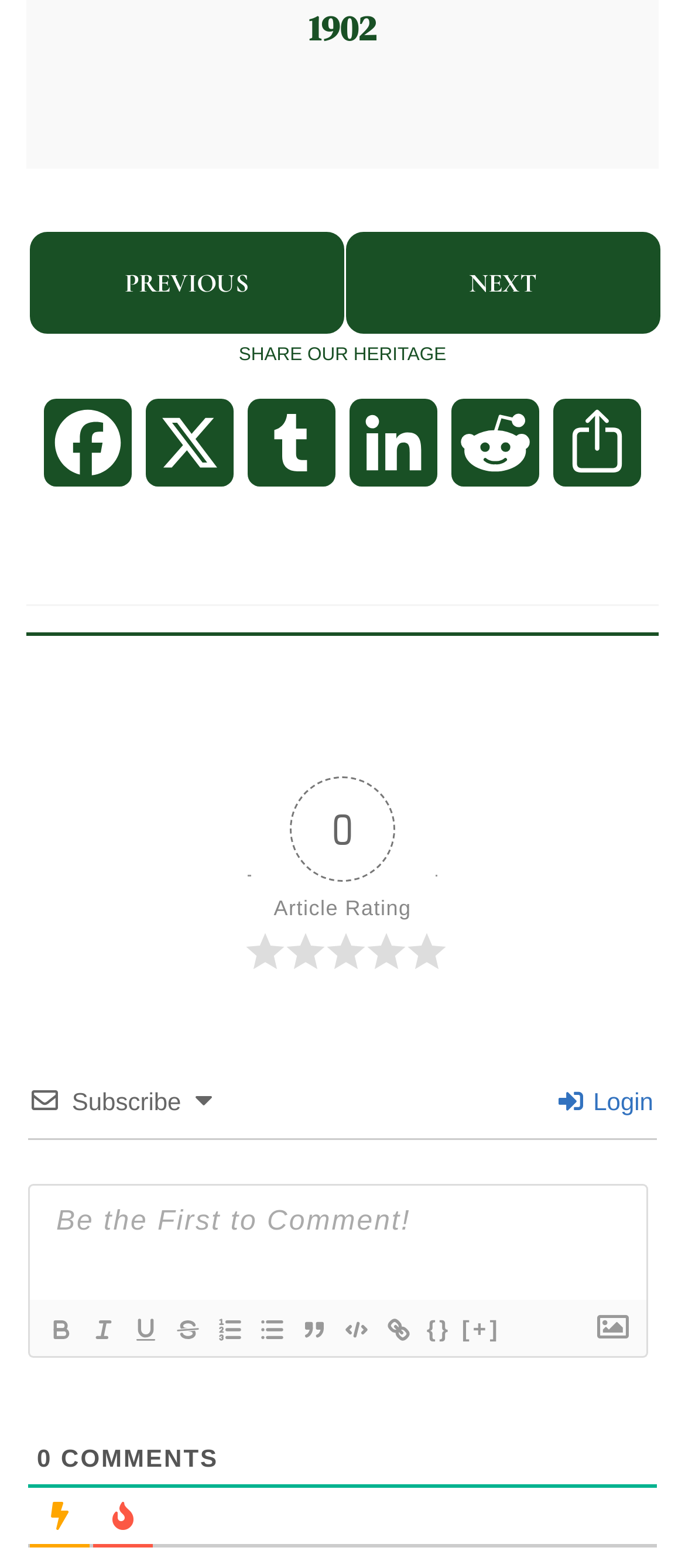Identify the bounding box coordinates of the section to be clicked to complete the task described by the following instruction: "Click the 'PREVIOUS' button". The coordinates should be four float numbers between 0 and 1, formatted as [left, top, right, bottom].

[0.044, 0.148, 0.503, 0.213]